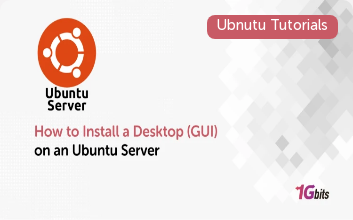What is being added to the Ubuntu server?
Please ensure your answer is as detailed and informative as possible.

The tutorial title 'How to Install a Desktop (GUI) on an Ubuntu Server' explicitly states that the goal of this tutorial is to add a graphical user interface (GUI) to an Ubuntu server, enhancing the user's experience and versatility.